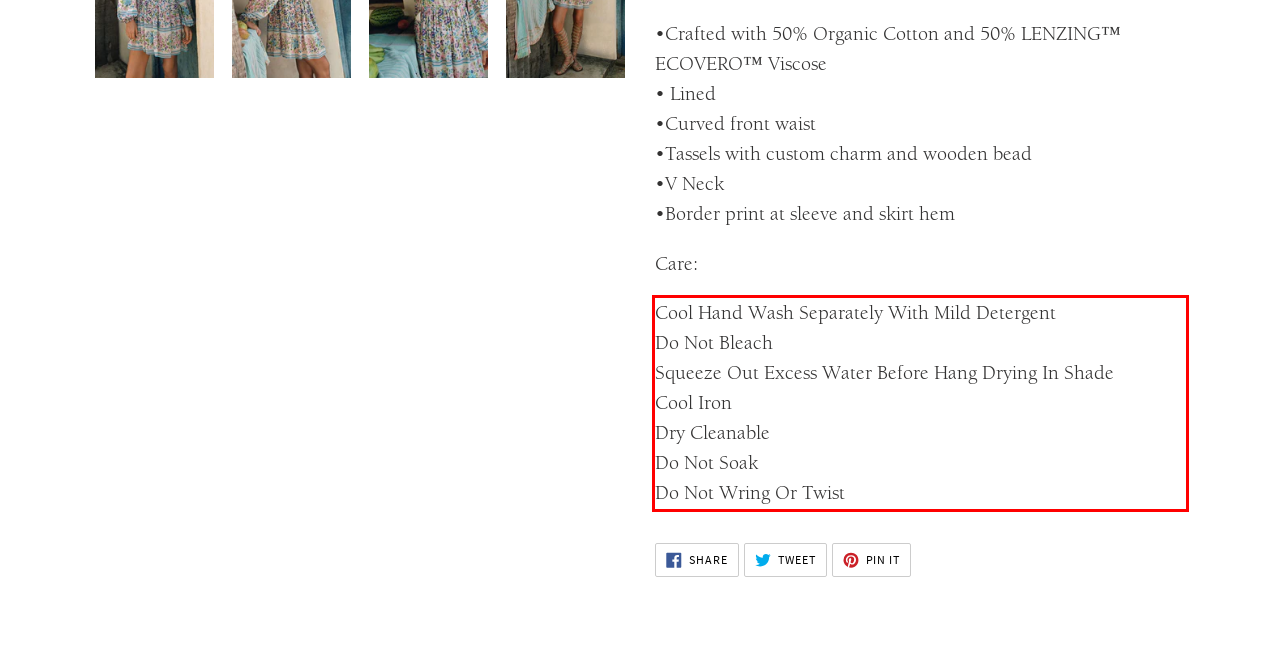Using the webpage screenshot, recognize and capture the text within the red bounding box.

Cool Hand Wash Separately With Mild Detergent Do Not Bleach Squeeze Out Excess Water Before Hang Drying In Shade Cool Iron Dry Cleanable Do Not Soak Do Not Wring Or Twist